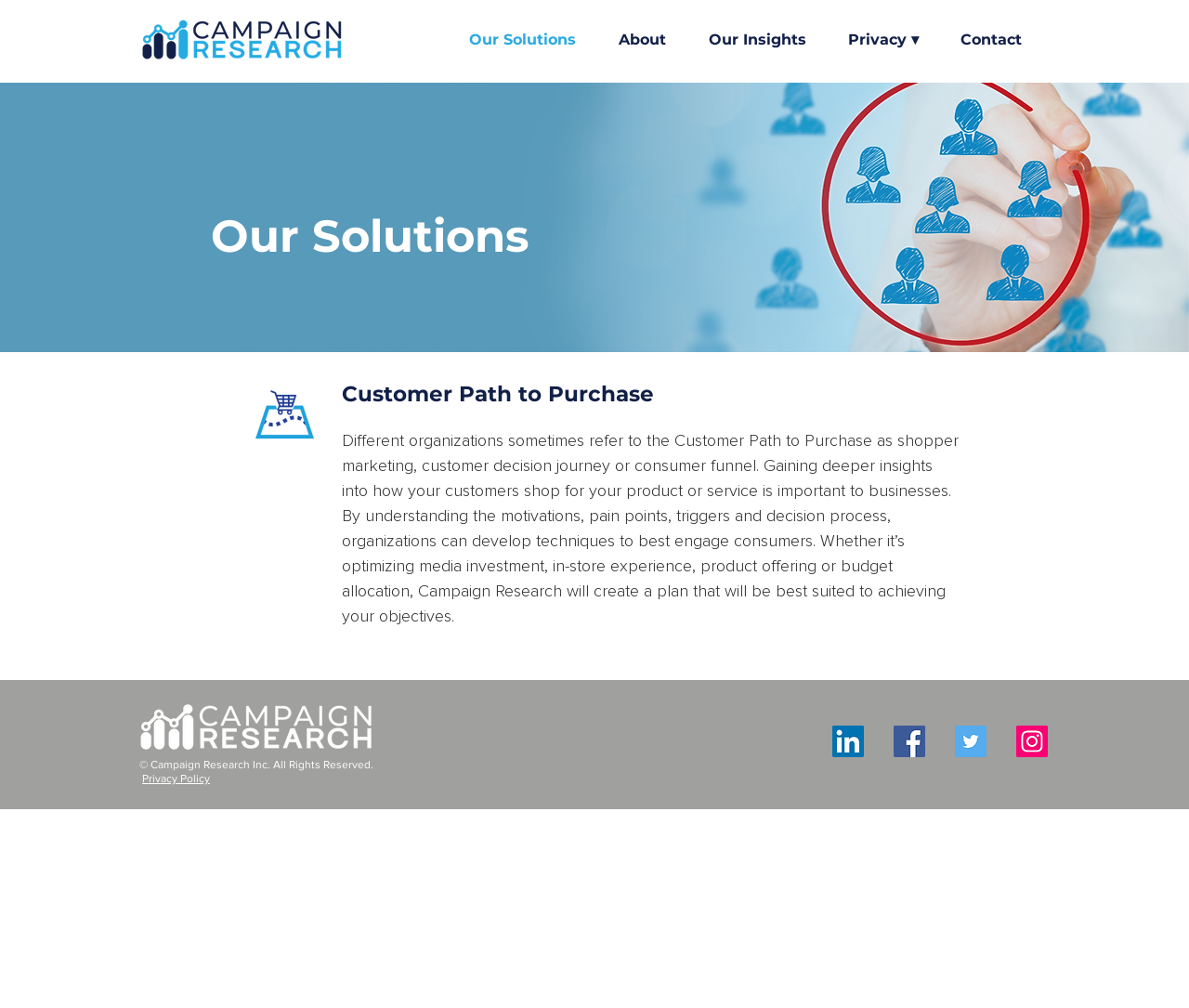Kindly determine the bounding box coordinates for the clickable area to achieve the given instruction: "Visit the LinkedIn page".

[0.7, 0.72, 0.727, 0.751]